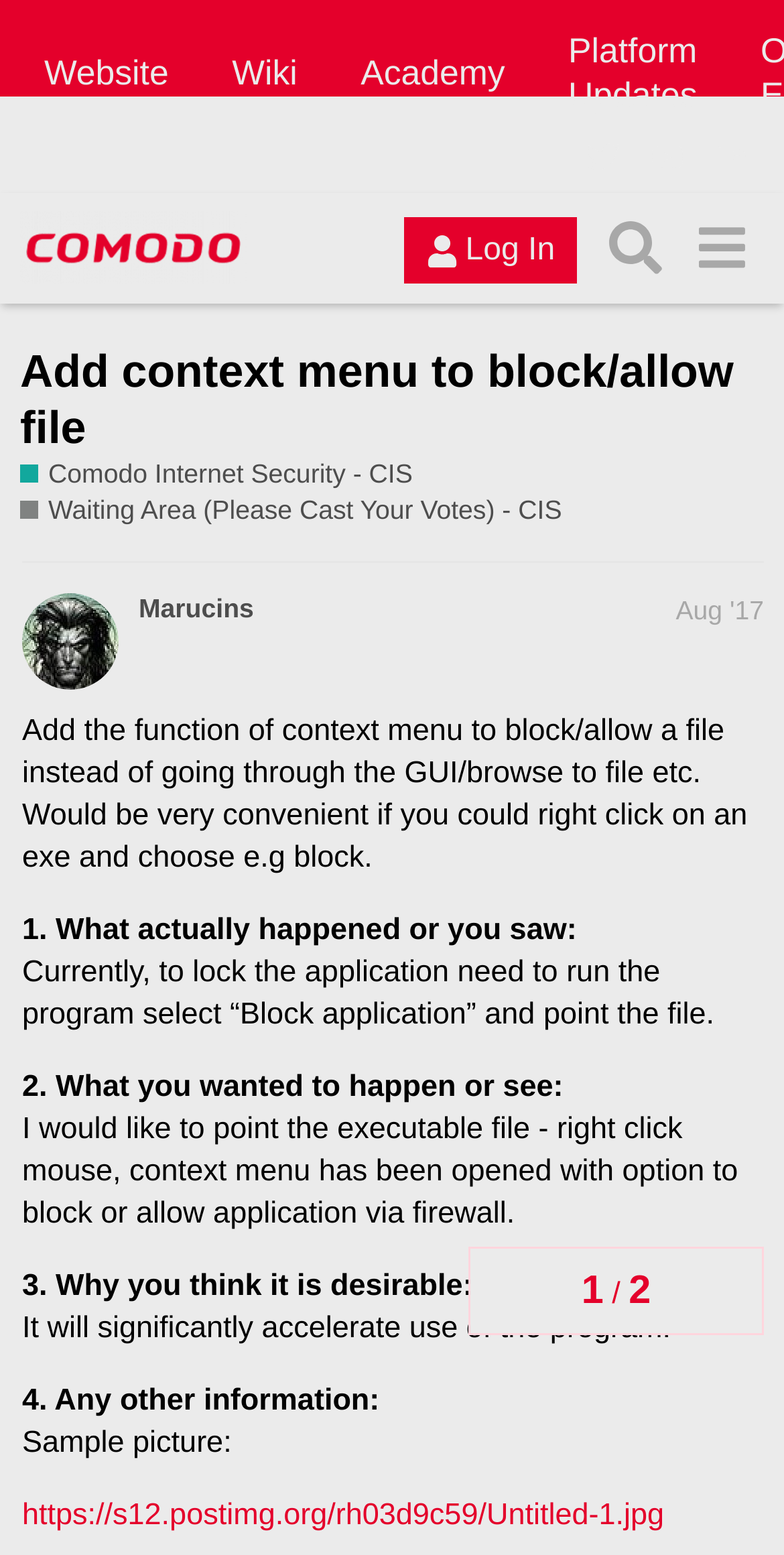Locate the primary heading on the webpage and return its text.

Add context menu to block/allow file